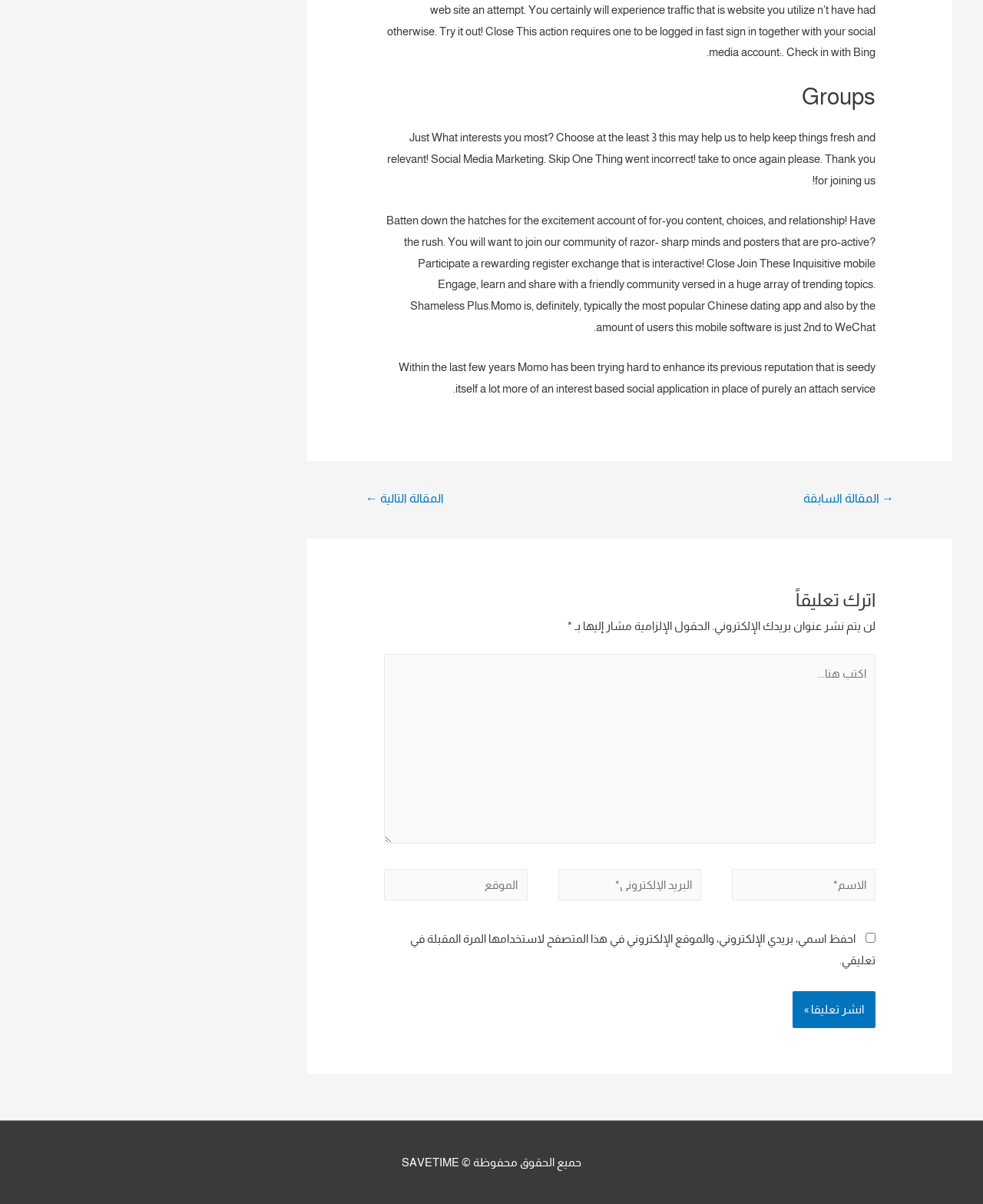Based on the image, provide a detailed response to the question:
What is the copyright notice at the bottom of the page?

The copyright notice at the bottom of the page is 'حميع الحقوق محفوظة © SAVETIME', which indicates that all rights are reserved by SAVETIME.